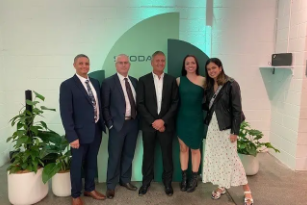Provide a single word or phrase answer to the question: 
What color is the lighting in the venue?

Green